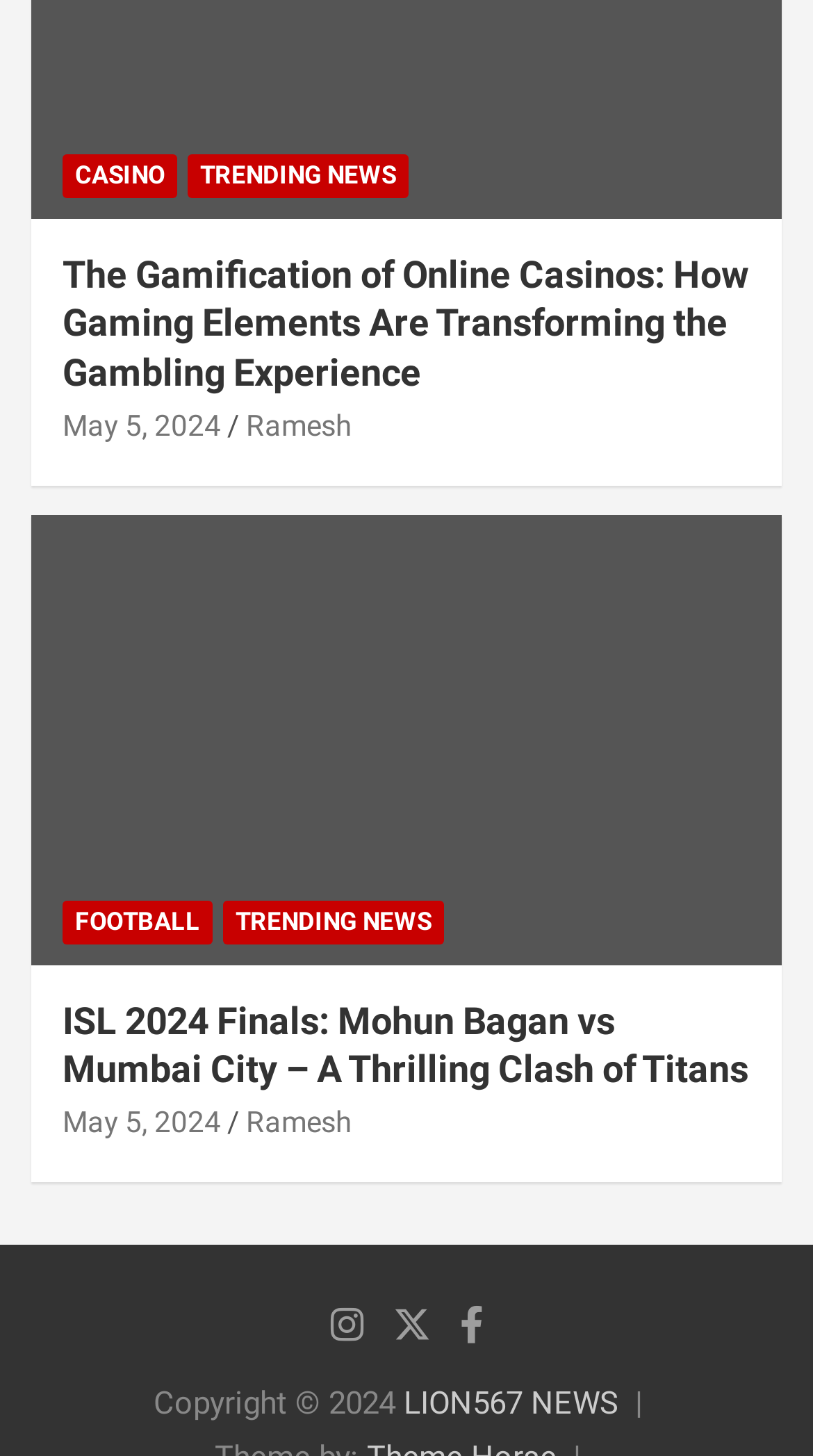Based on the element description, predict the bounding box coordinates (top-left x, top-left y, bottom-right x, bottom-right y) for the UI element in the screenshot: TRENDING NEWS

[0.231, 0.106, 0.503, 0.136]